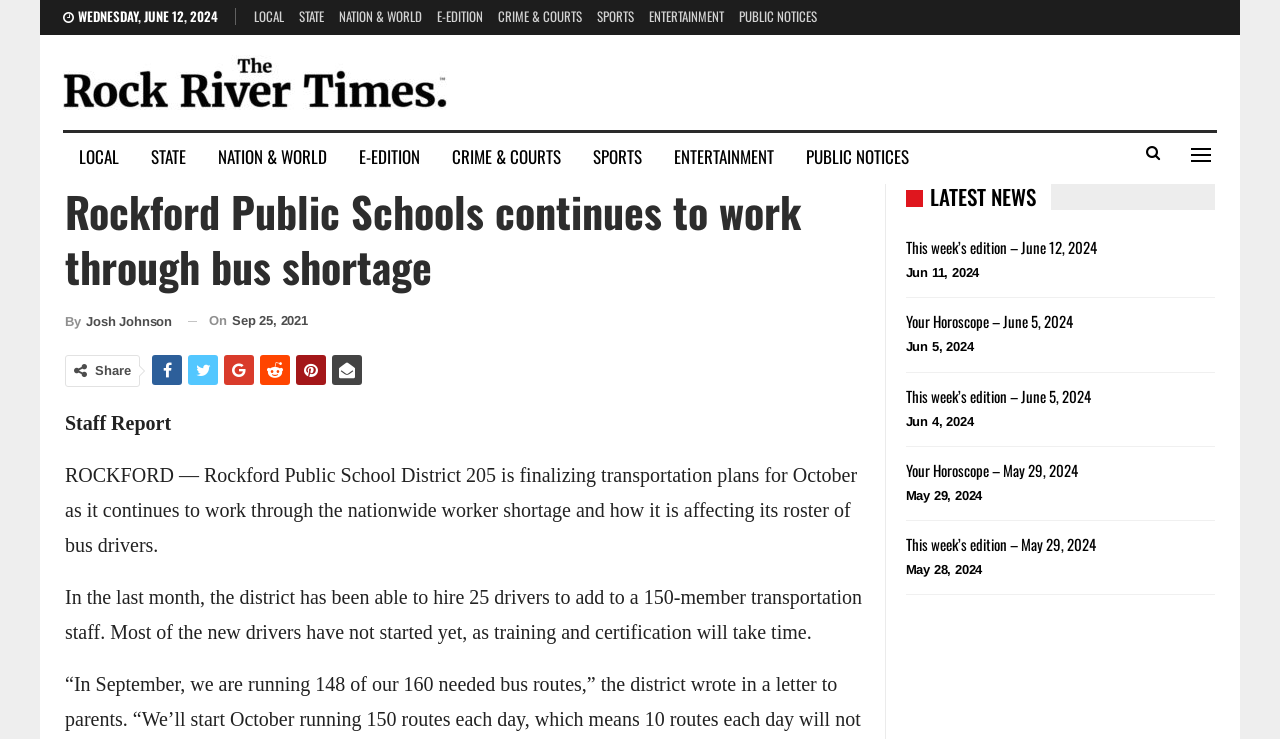Find the bounding box coordinates of the clickable area required to complete the following action: "Read Rockford Public Schools continues to work through bus shortage".

[0.051, 0.249, 0.676, 0.397]